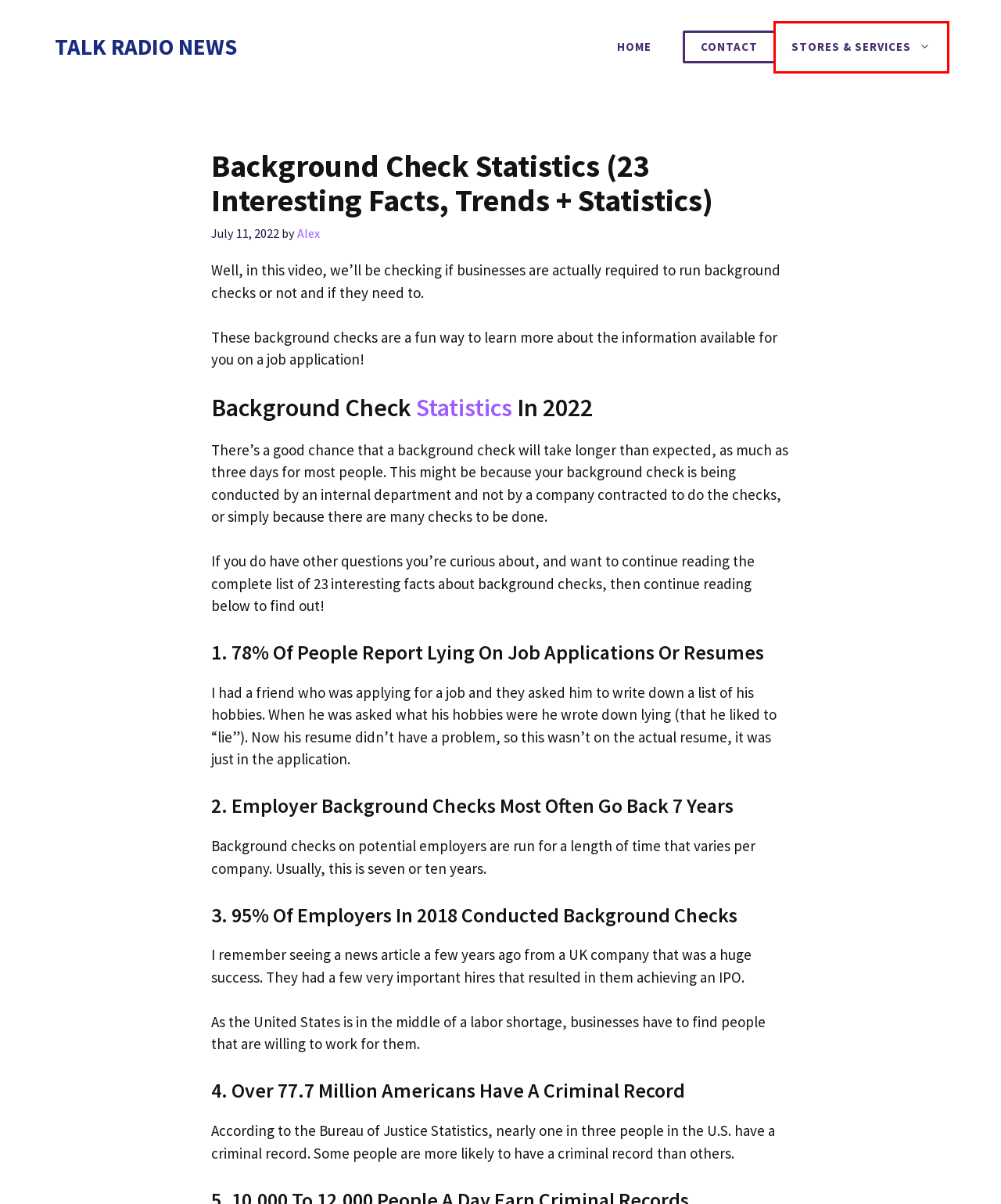Given a screenshot of a webpage with a red bounding box highlighting a UI element, choose the description that best corresponds to the new webpage after clicking the element within the red bounding box. Here are your options:
A. Home - Talk Radio News
B. Customer Retention Statistics (23 Interesting Facts, Trends + Statistics) - Talk Radio News
C. , Author at Talk Radio News
D. Stores & Services - Talk Radio News
E. Does Amazon Warehouse’s Hire Felons? (must Read Before Applying) - Talk Radio News
F. Does Uber Eats Do Background Checks? (must Read Before Applying) - Talk Radio News
G. Other - Talk Radio News
H. Contact - Talk Radio News

D